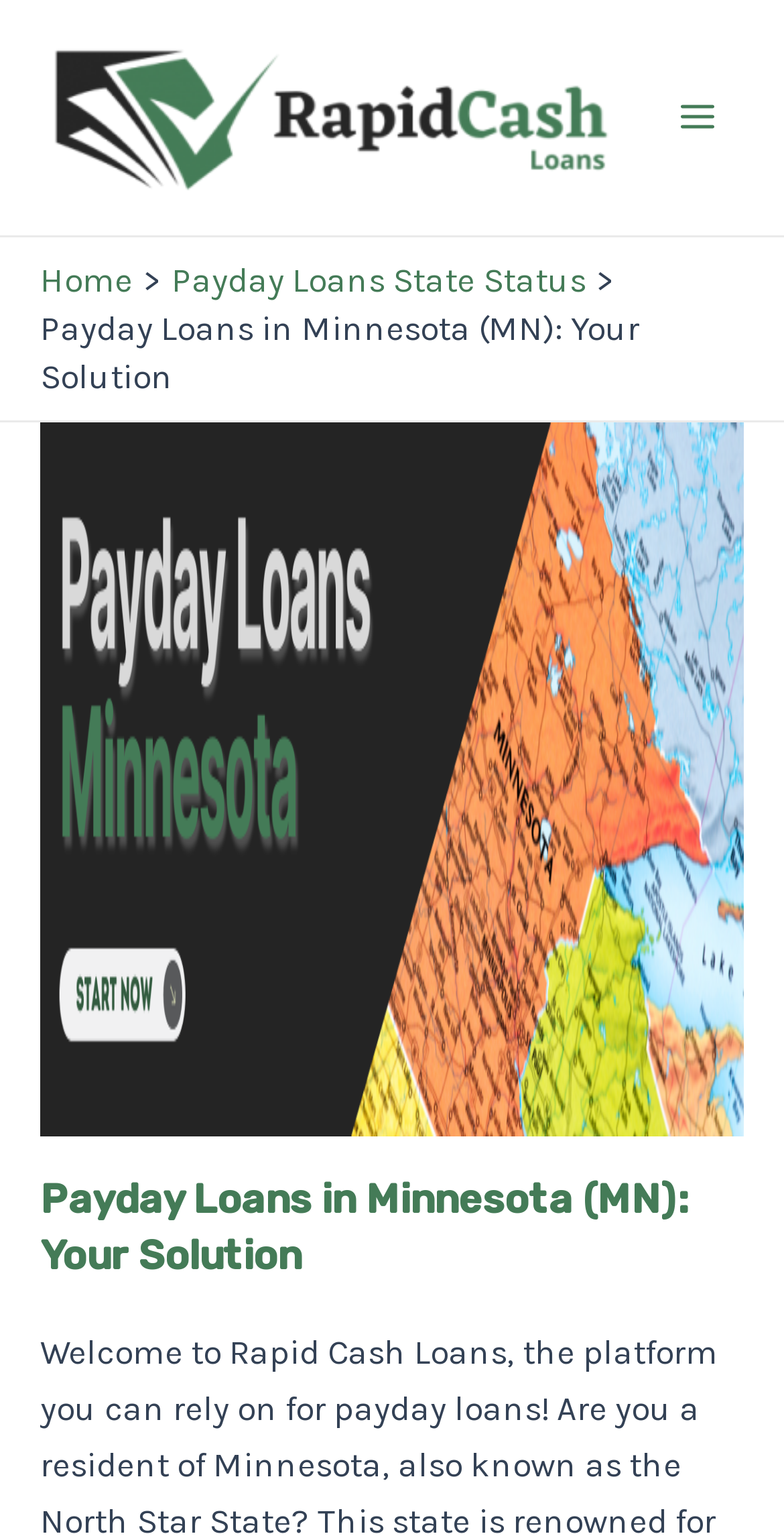Using the information shown in the image, answer the question with as much detail as possible: What is the purpose of the webpage?

The webpage is designed to provide payday loans to individuals in Minnesota, as indicated by the presence of 'Payday Loans in Minnesota (MN): Your Solution' as the main heading and the availability of a loan application process.